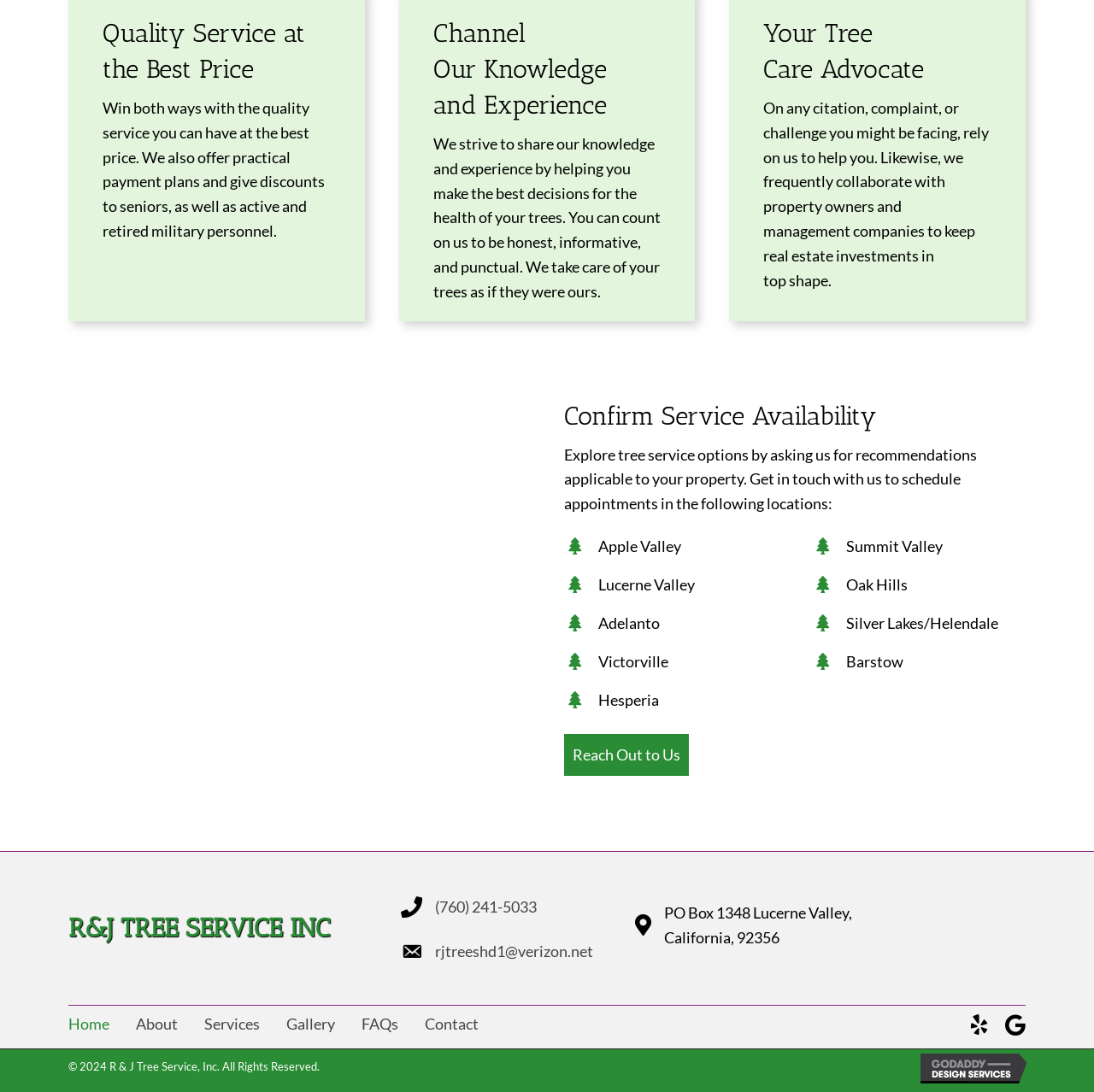What services are offered by the company?
Based on the screenshot, respond with a single word or phrase.

Tree care services